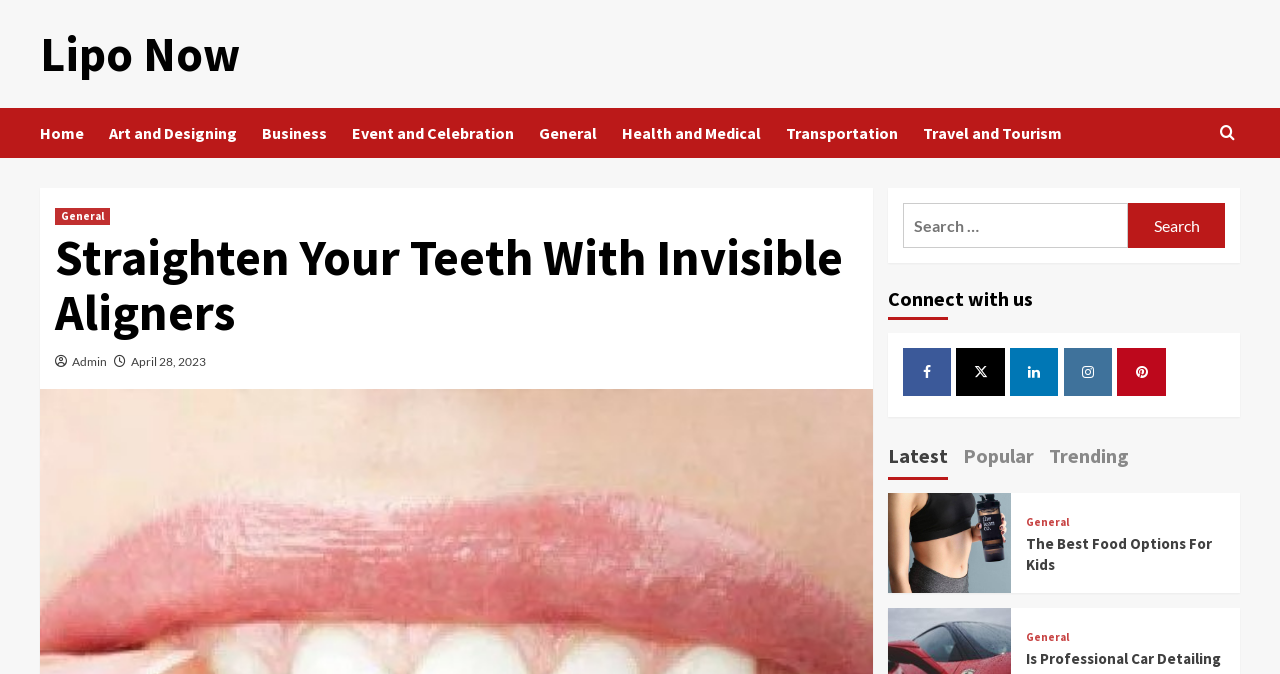What is the purpose of the search box?
Please answer the question with a detailed response using the information from the screenshot.

The search box has a label 'Search for:' and a button 'Search', indicating that it is used to search for specific content on the website.